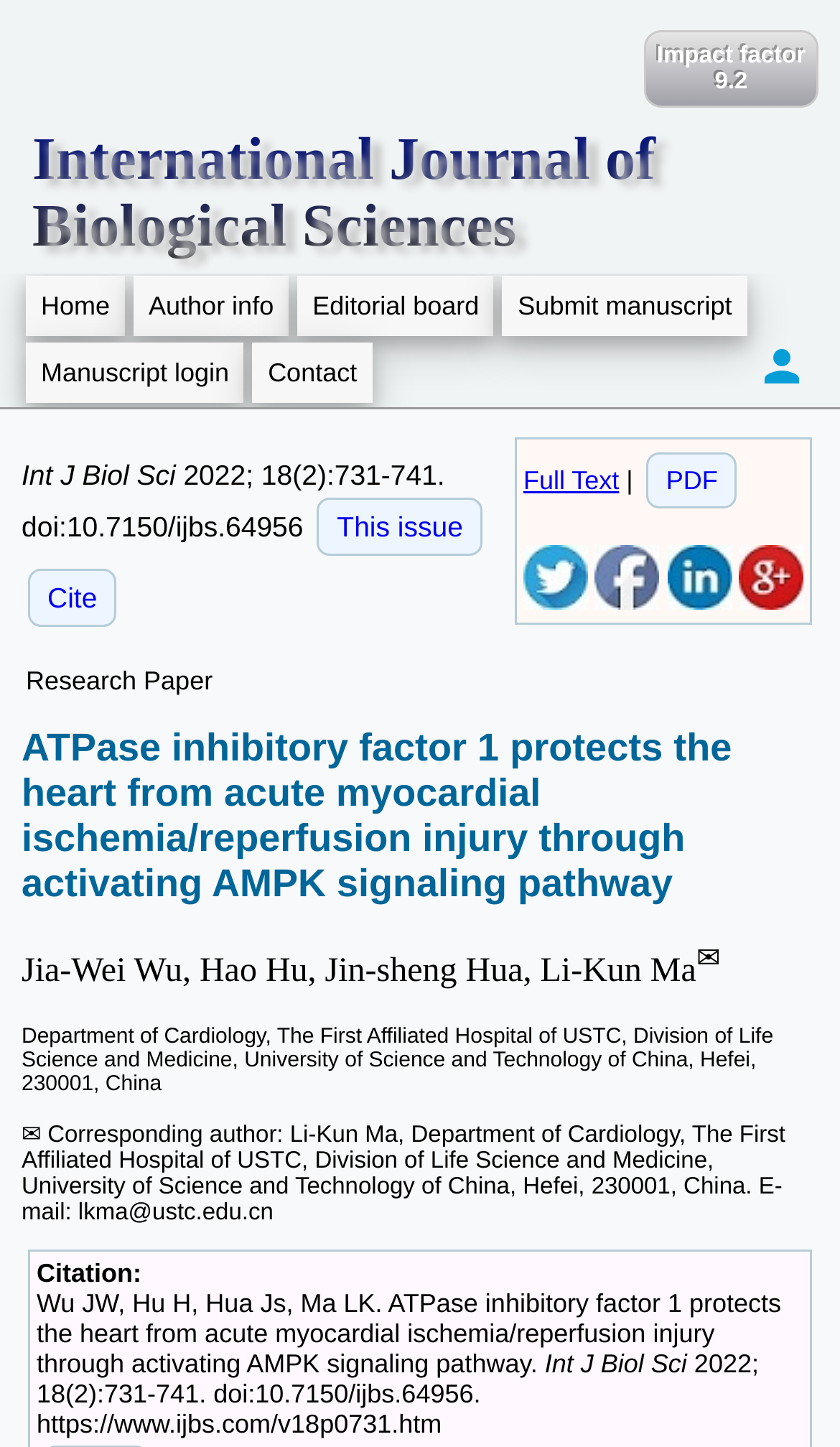Find and provide the bounding box coordinates for the UI element described with: "Cite".

[0.033, 0.393, 0.139, 0.433]